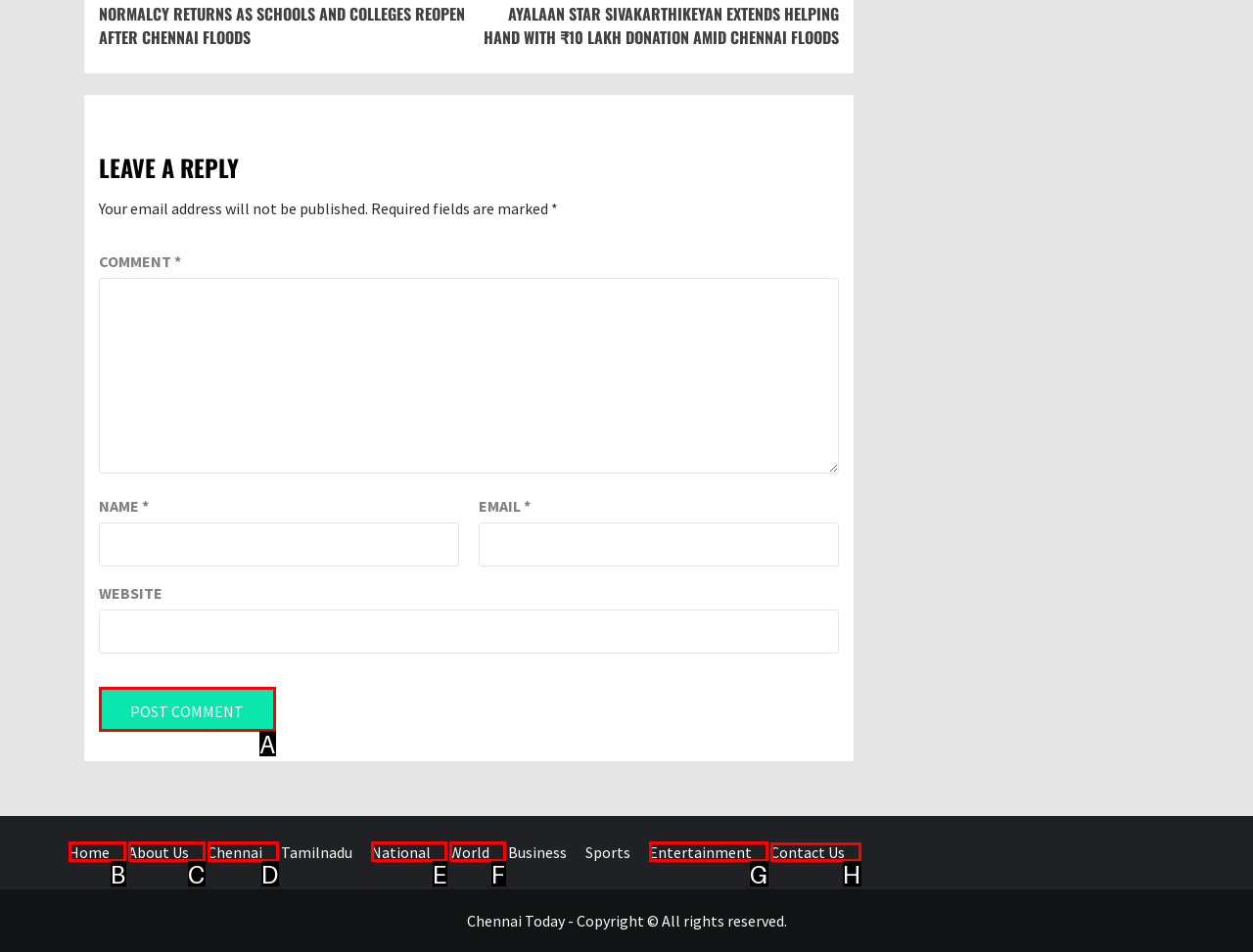Identify the HTML element to select in order to accomplish the following task: contact us
Reply with the letter of the chosen option from the given choices directly.

H